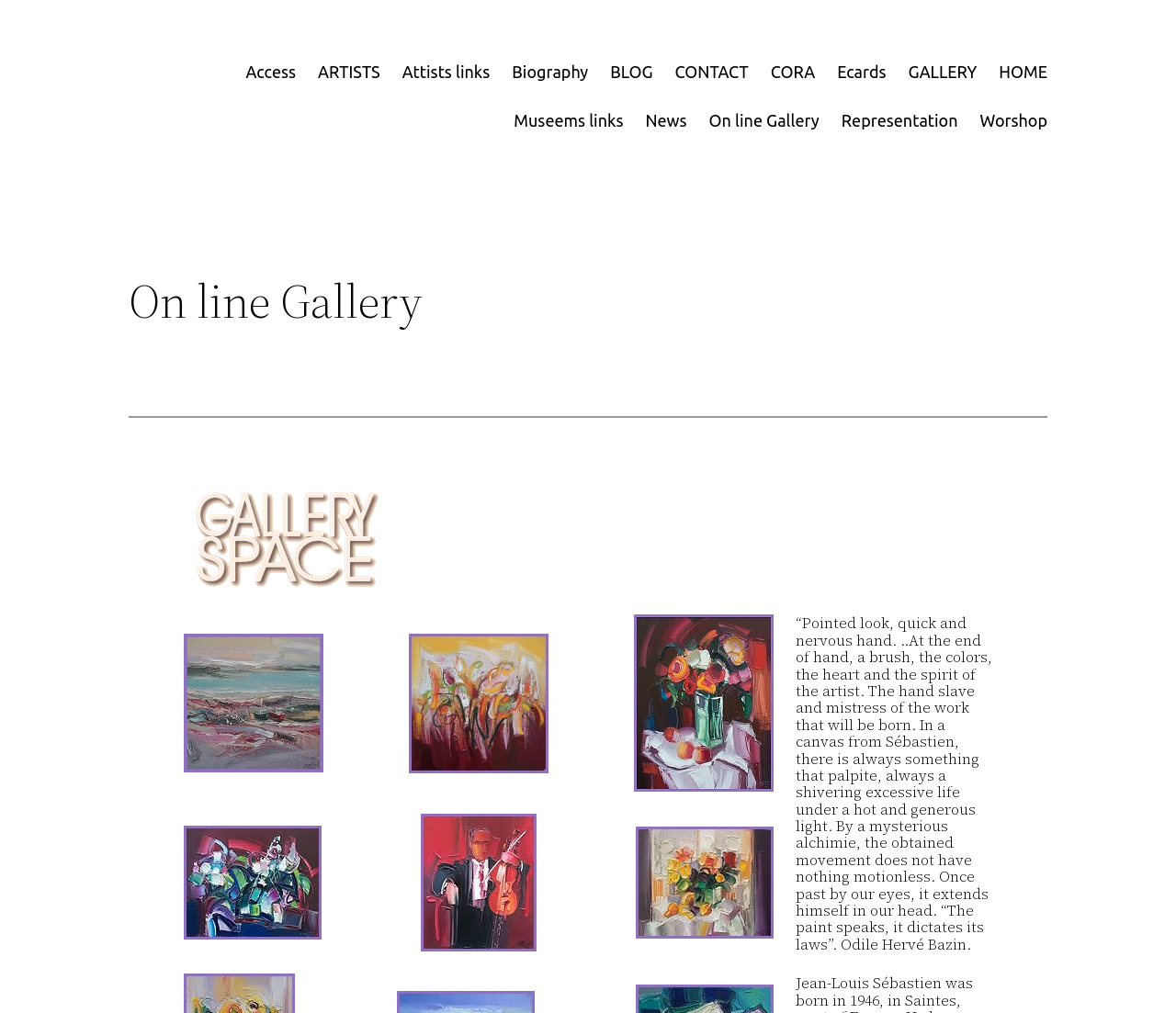Given the webpage screenshot, identify the bounding box of the UI element that matches this description: "On line Gallery".

[0.603, 0.106, 0.697, 0.132]